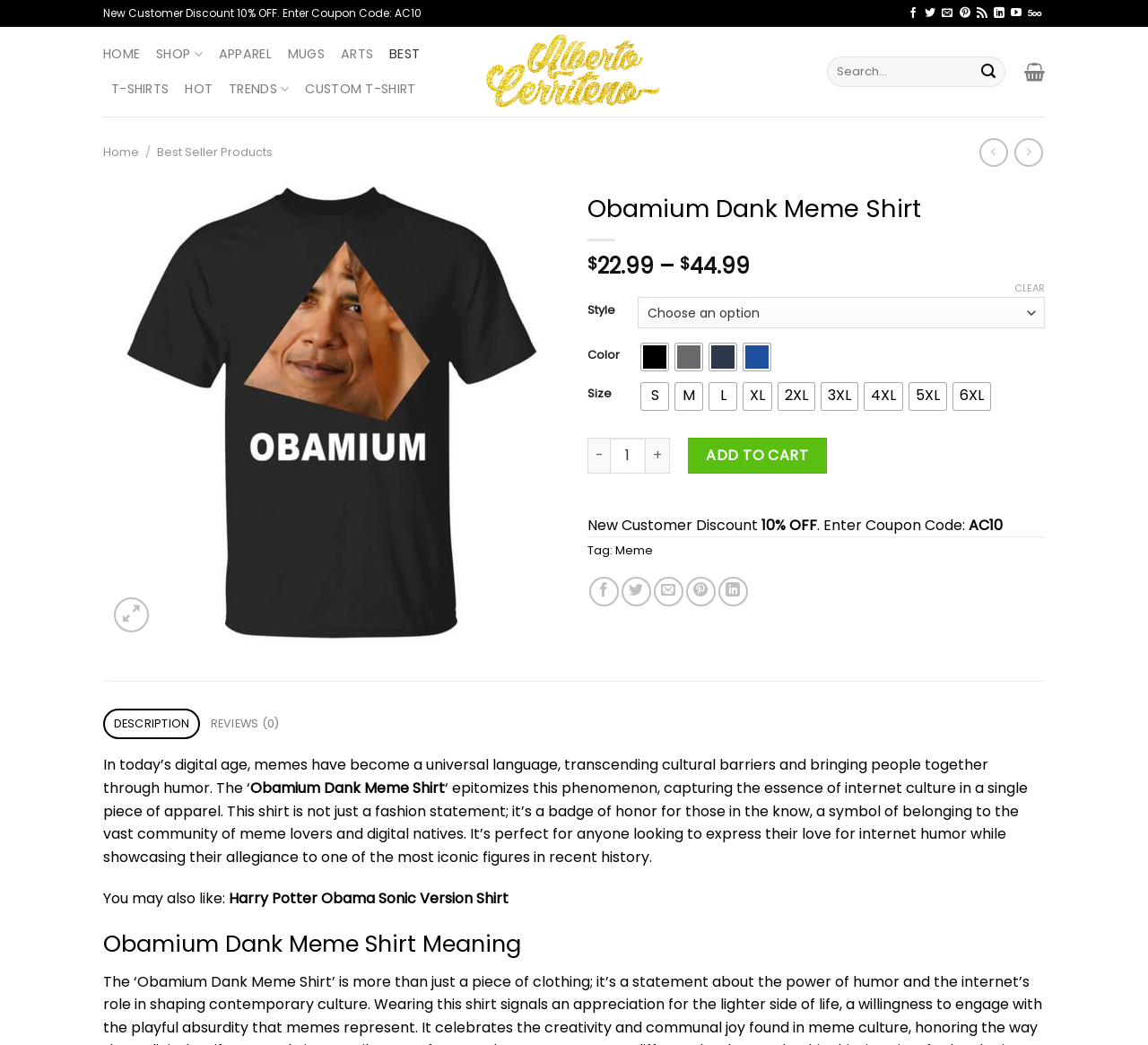Please answer the following question using a single word or phrase: 
What is the purpose of the 'CLEAR' button?

Clear product options